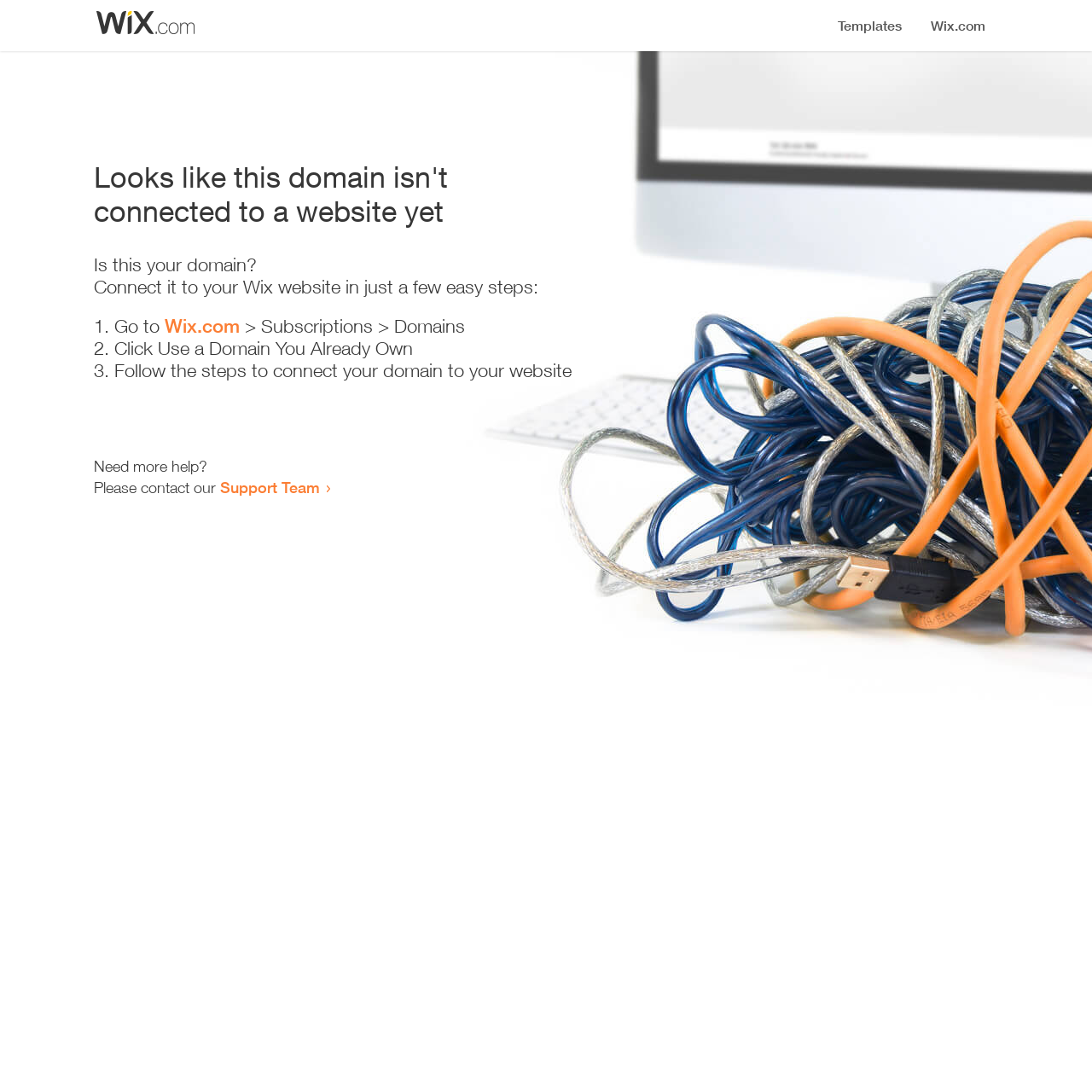Identify the title of the webpage and provide its text content.

Looks like this domain isn't
connected to a website yet